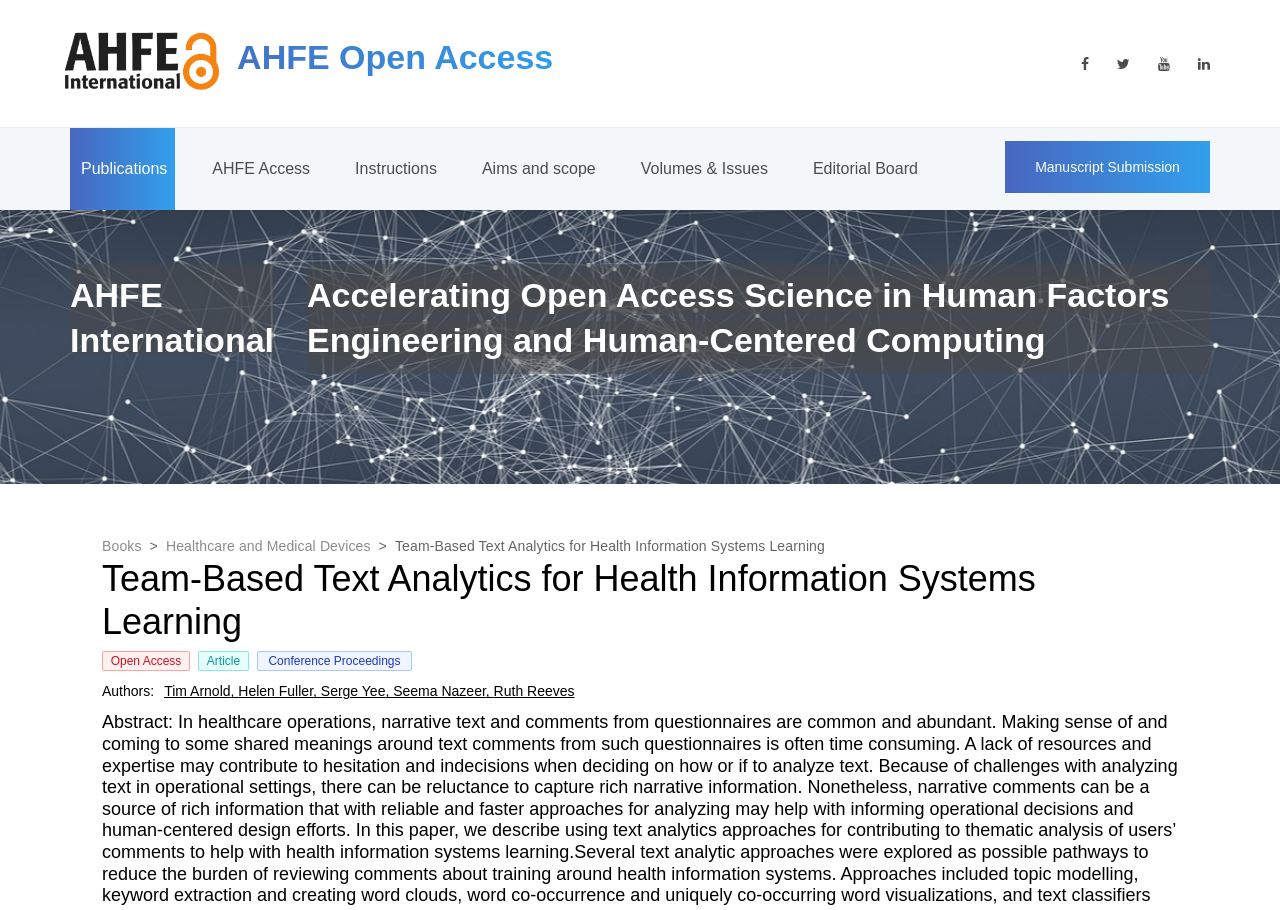Offer an in-depth caption of the entire webpage.

The webpage appears to be a journal article page, specifically for the article "Team-Based Text Analytics for Health Information Systems Learning" in the Applied Human Factors and Ergonomics International journal. 

At the top, there is a header section that spans the entire width of the page, containing several links to different sections of the journal, including "Publications", "AHFE Access", "Instructions", "Aims and scope", "Volumes & Issues", "Editorial Board", and "Manuscript Submission". There is also a search box and a button on the right side of this section.

Below the header, there is a section that displays the journal title "AHFE International" and a subtitle "Accelerating Open Access Science in Human Factors Engineering and Human-Centered Computing". 

On the left side of the page, there is a navigation menu in the form of a breadcrumb, which shows the path "Books" > "Healthcare and Medical Devices" > "Team-Based Text Analytics for Health Information Systems Learning". 

The main content of the page is divided into sections. The first section has a heading that matches the article title, and below it, there are three labels: "Open Access", "Article", and "Conference Proceedings". 

The next section lists the authors of the article, including Tim Arnold, Helen Fuller, Serge Yee, Seema Nazeer, and Ruth Reeves, separated by commas.